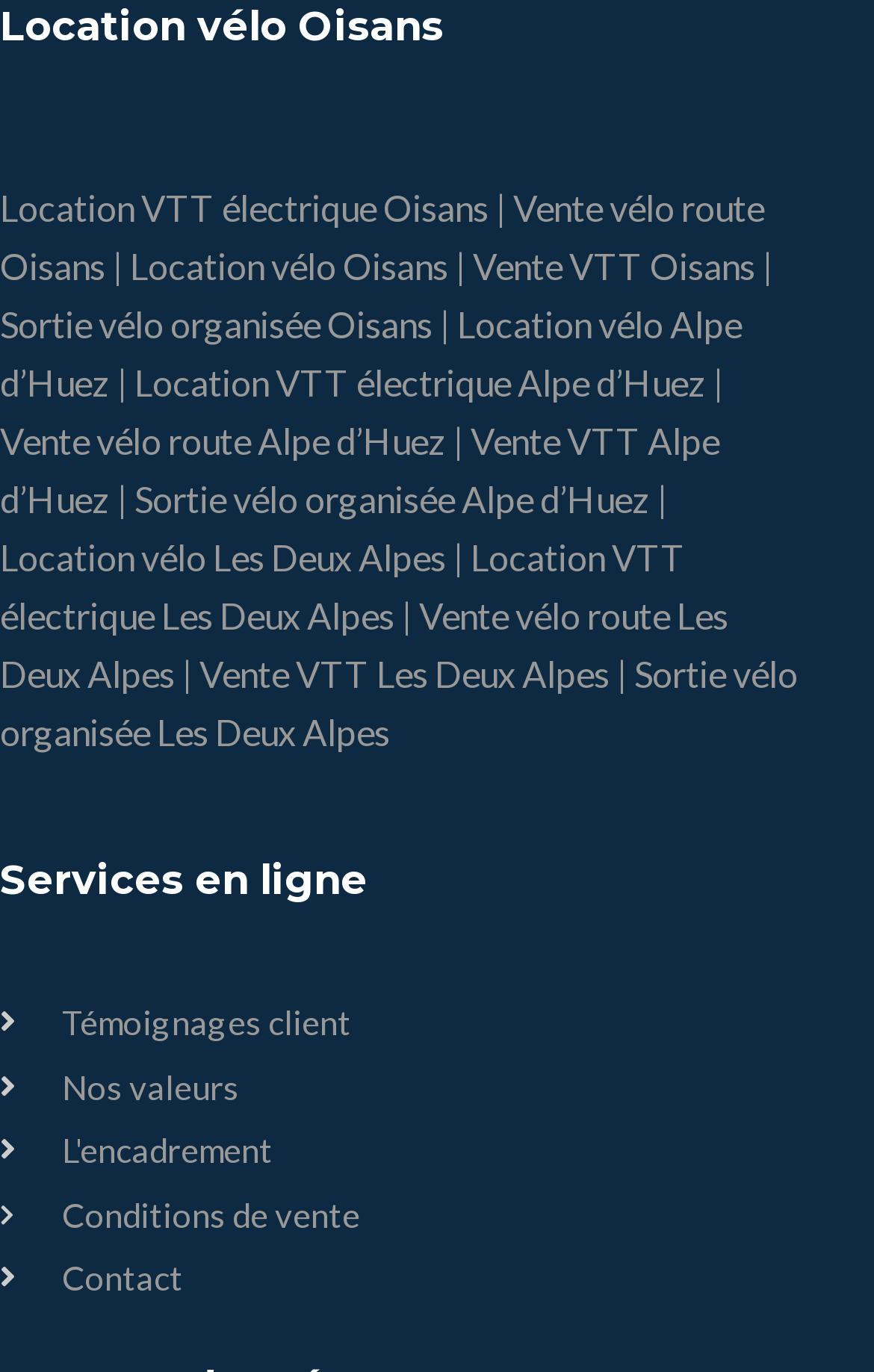Specify the bounding box coordinates of the area that needs to be clicked to achieve the following instruction: "Explore Sortie vélo organisée Oisans".

[0.0, 0.22, 0.495, 0.251]